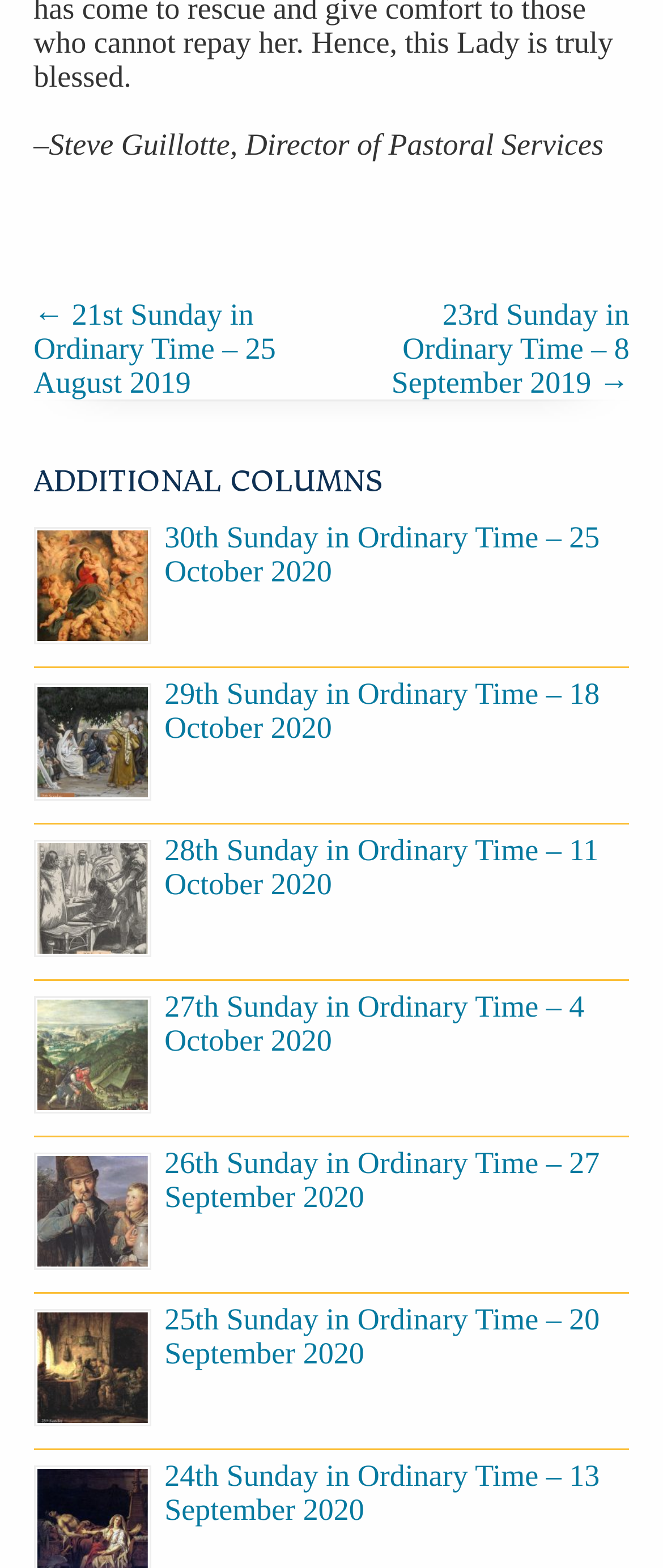Use the details in the image to answer the question thoroughly: 
What is the theme of the links on the webpage?

The links on the webpage all have a similar format, such as '30th Sunday in Ordinary Time – 25 October 2020', which suggests that the theme of the links is Sundays in Ordinary Time.